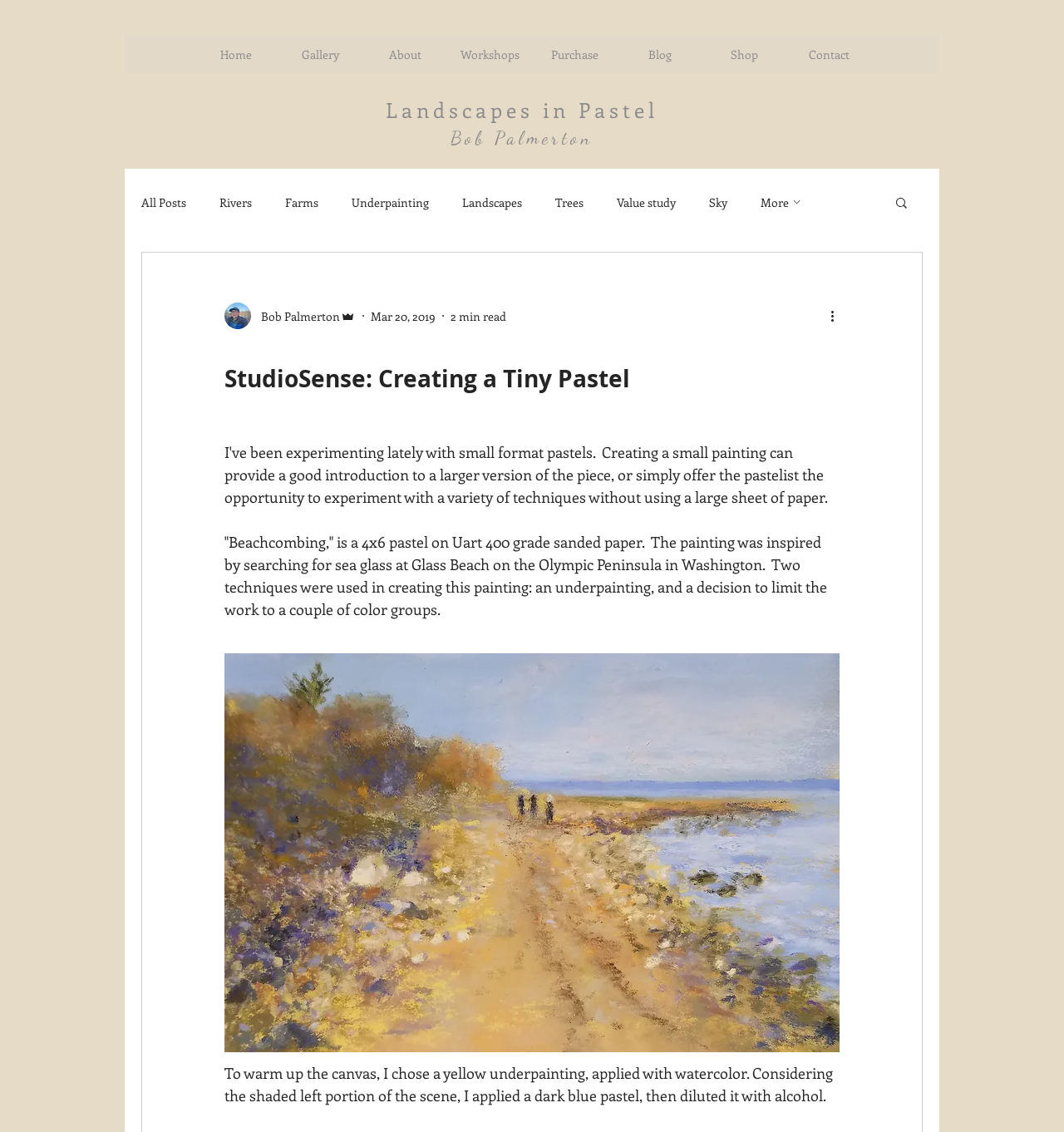Specify the bounding box coordinates of the area that needs to be clicked to achieve the following instruction: "Like a post".

None